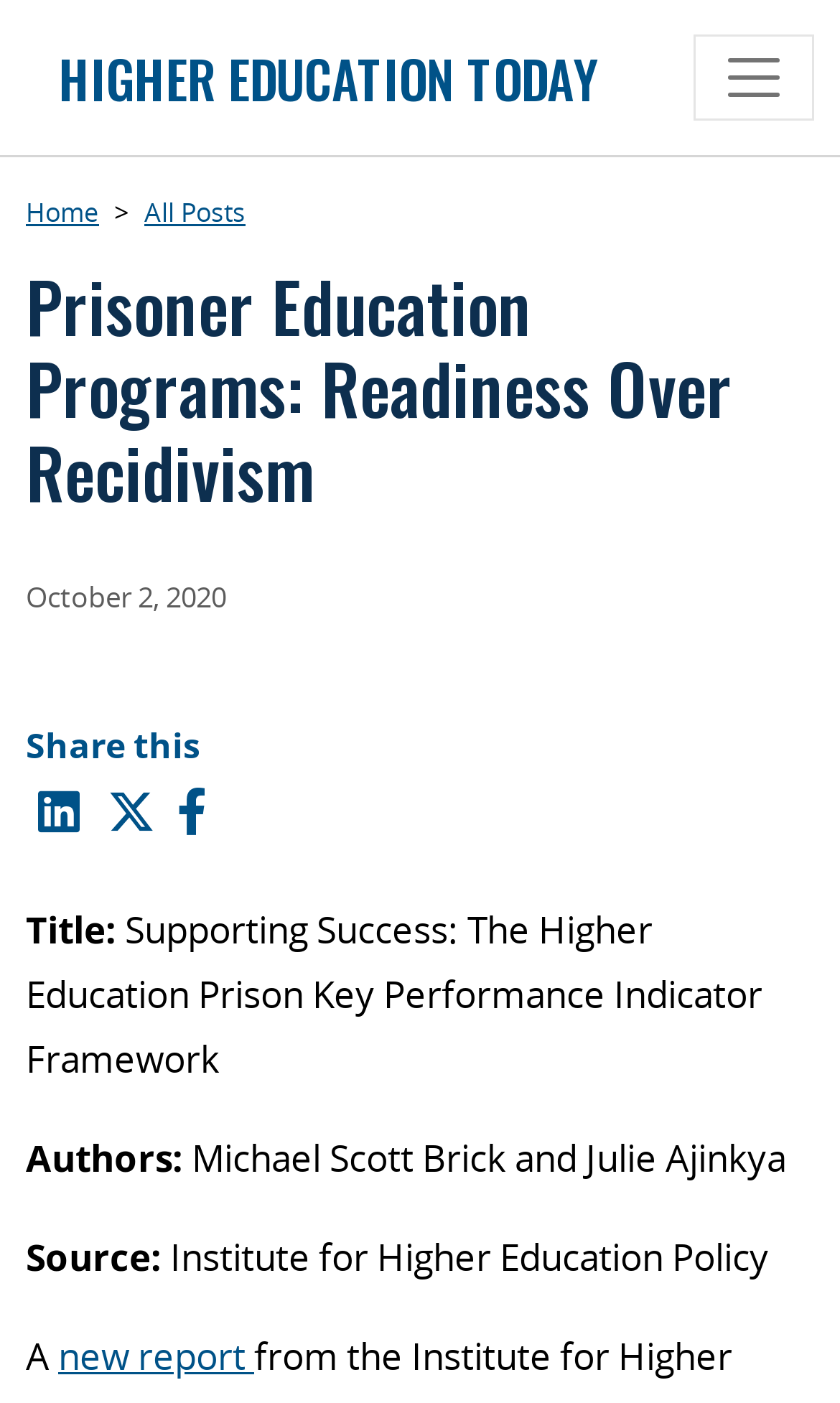Generate a thorough caption that explains the contents of the webpage.

The webpage is about a report titled "Supporting Success: The Higher Education Prison Key Performance Indicator Framework" by authors Michael Scott Brick and Julie Ajinkya from the Institute for Higher Education Policy. 

At the top left, there is a link to "HIGHER EDUCATION TODAY". Next to it, on the right, is a button to "Toggle navigation". When expanded, it reveals a navigation menu with links to "Home" and "All Posts". 

Below the navigation menu, there is a heading that reads "Prisoner Education Programs: Readiness Over Recidivism". The date "October 2, 2020" is displayed below the heading. 

Further down, there is a section with social media links to share the content on LinkedIn, Twitter, and Facebook. 

The main content of the webpage is a report summary, which includes the title, authors, source, and a brief description. The title is "Supporting Success: The Higher Education Prison Key Performance Indicator Framework", and it is written by Michael Scott Brick and Julie Ajinkya from the Institute for Higher Education Policy. The description starts with "A new report from the Institute".